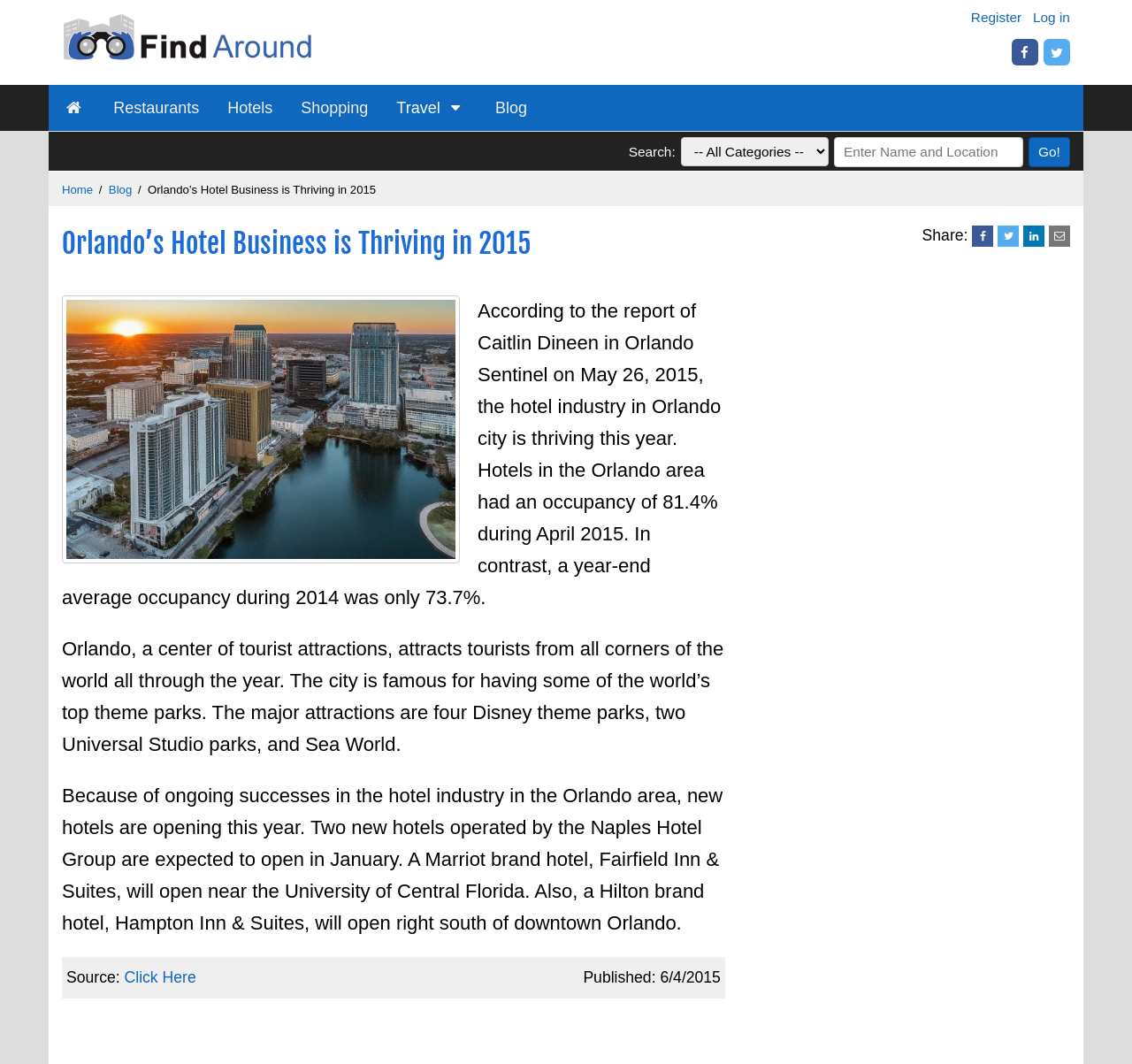Can you find the bounding box coordinates for the UI element given this description: "aria-label="Advertisement" name="aswift_2" title="Advertisement""? Provide the coordinates as four float numbers between 0 and 1: [left, top, right, bottom].

[0.664, 0.259, 0.898, 0.758]